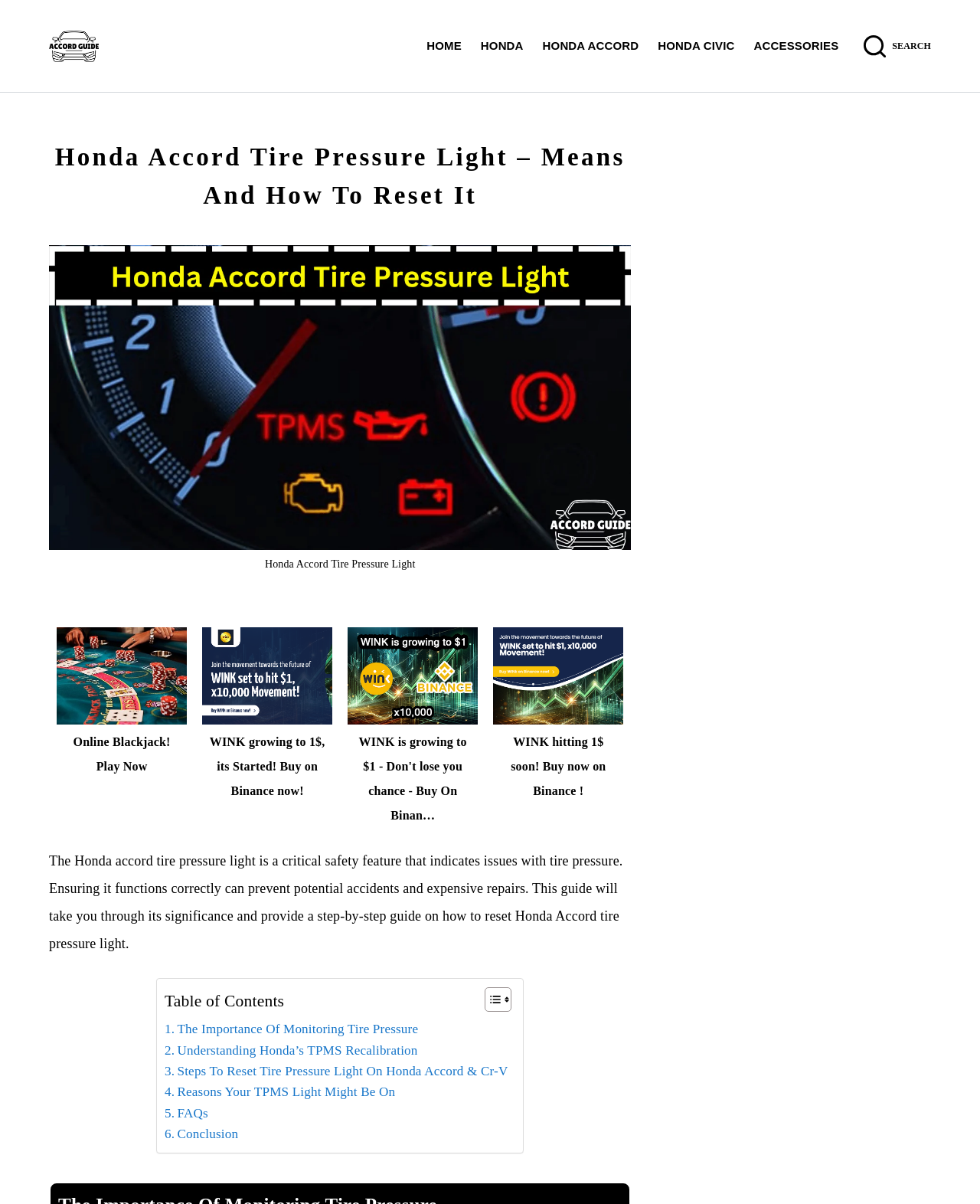Find the bounding box coordinates of the area that needs to be clicked in order to achieve the following instruction: "Go to the 'HONDA ACCORD' page". The coordinates should be specified as four float numbers between 0 and 1, i.e., [left, top, right, bottom].

[0.544, 0.0, 0.662, 0.076]